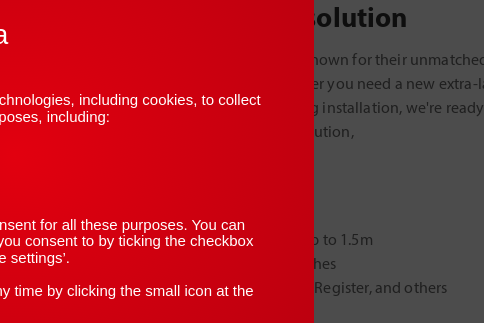Provide a comprehensive description of the image.

The image features a promotional context for Danfoss's XL series of extra-large custom hydraulic cylinders. The section highlights the reliability and long-lasting nature of the product, emphasizing Danfoss's commitment to unmatched service. Positioned alongside descriptive text, the visual serves to illustrate Danfoss's engineering capabilities, showcasing their expertise in providing customized, super-sized solutions tailored to meet specific industry needs. The design reflects a focus on innovation, quality, and customer satisfaction, presenting the cylinders as a robust choice for various applications.